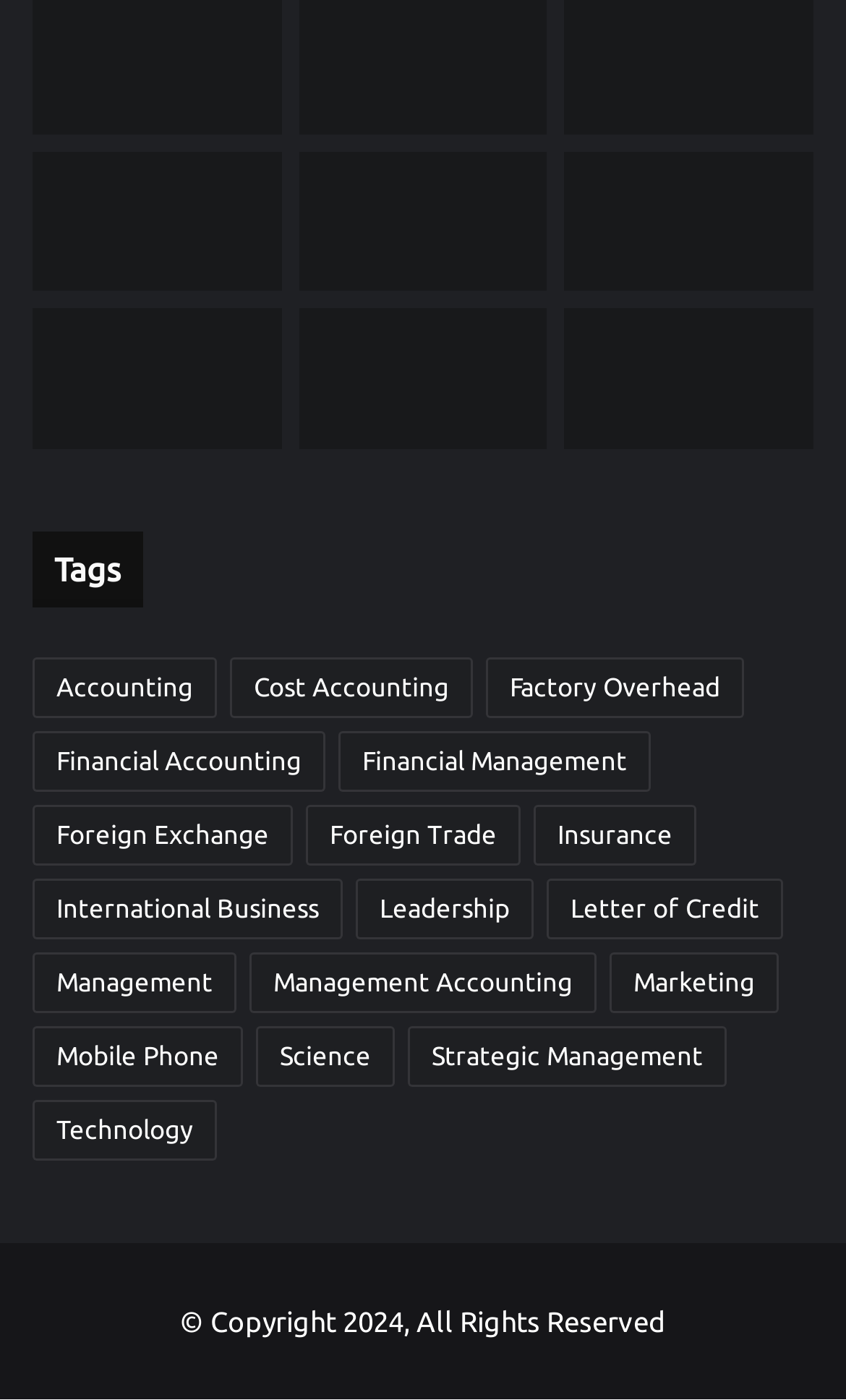What is the topic of the first link?
Answer with a single word or short phrase according to what you see in the image.

Lean Manufacturing